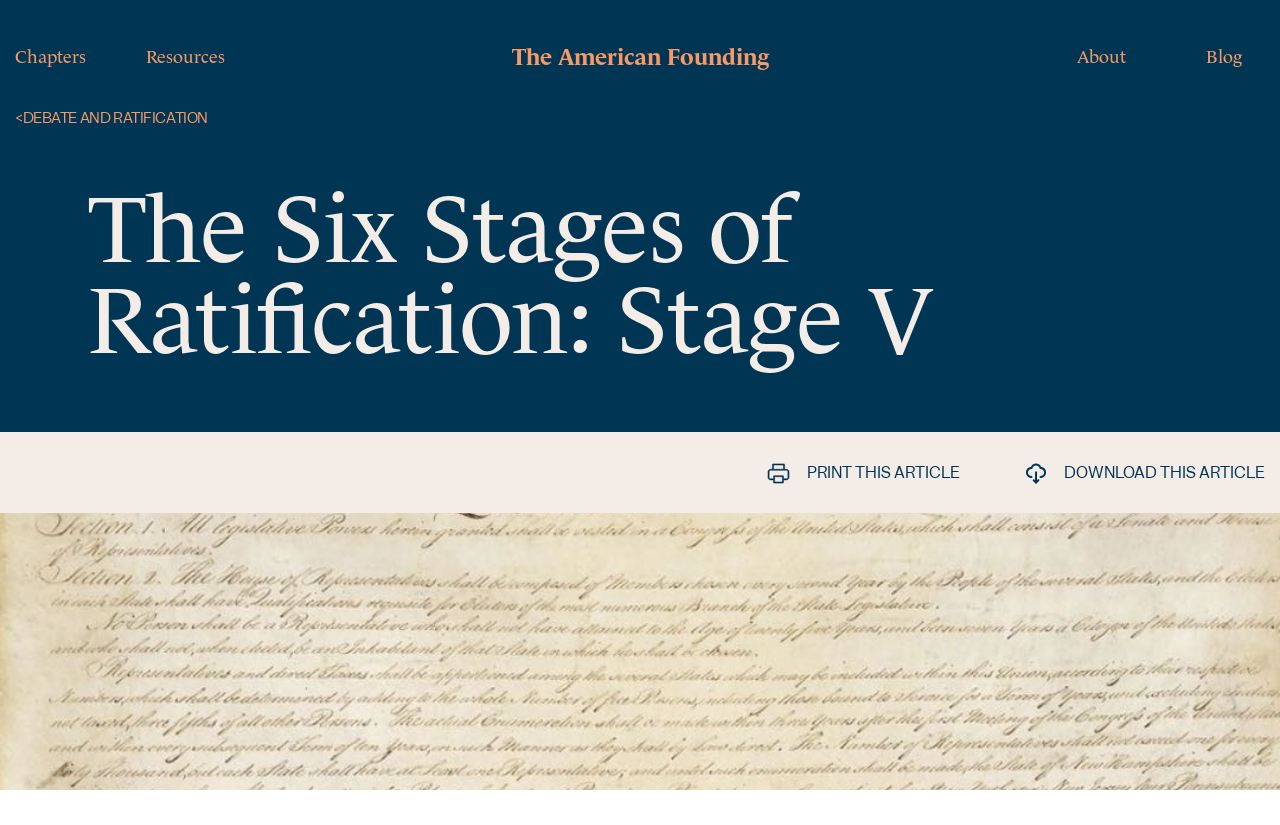Locate the bounding box coordinates of the clickable region necessary to complete the following instruction: "Click on 'Free Quote'". Provide the coordinates in the format of four float numbers between 0 and 1, i.e., [left, top, right, bottom].

None